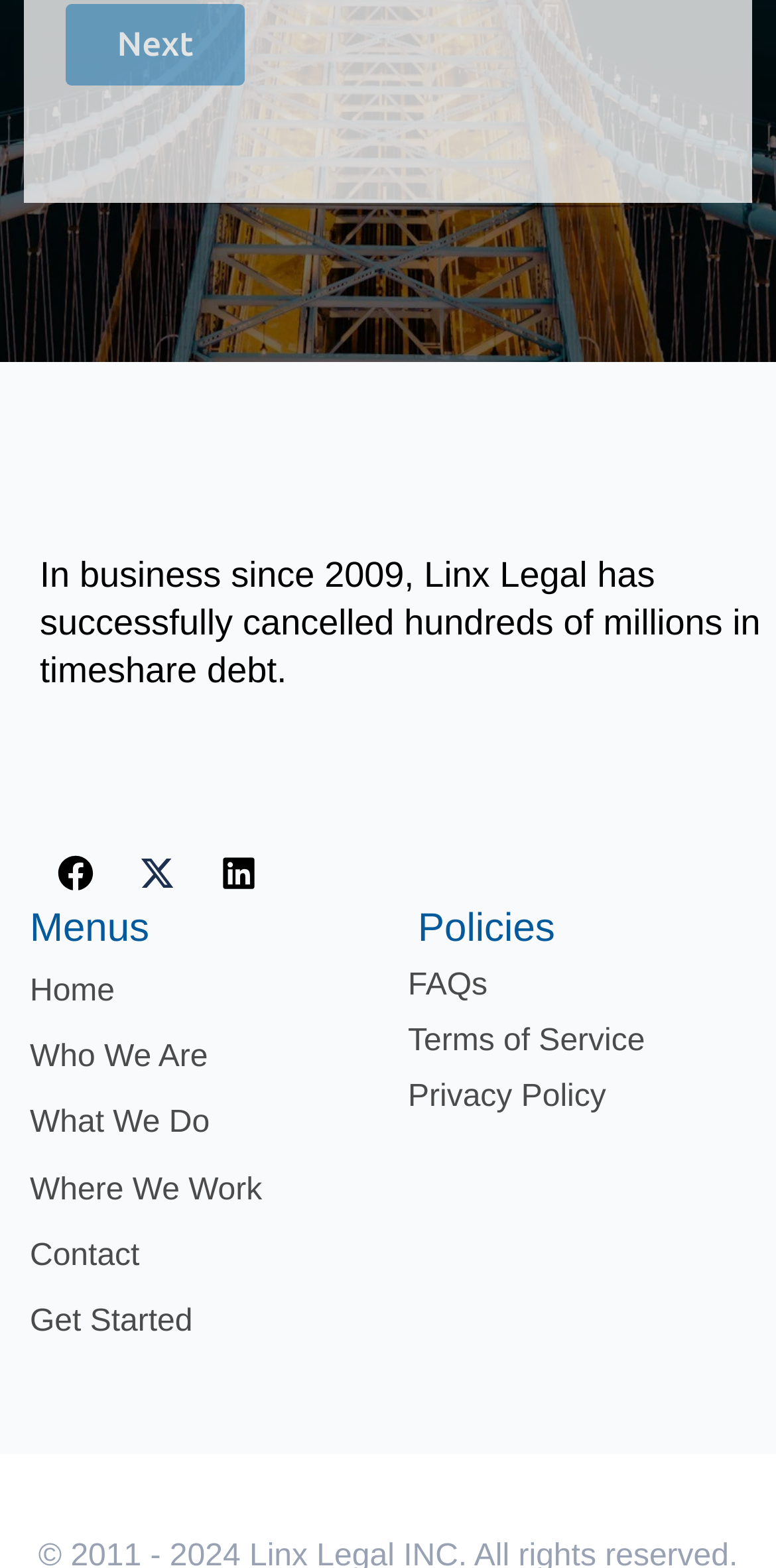Given the description of the UI element: "FAQs", predict the bounding box coordinates in the form of [left, top, right, bottom], with each value being a float between 0 and 1.

[0.5, 0.611, 0.857, 0.647]